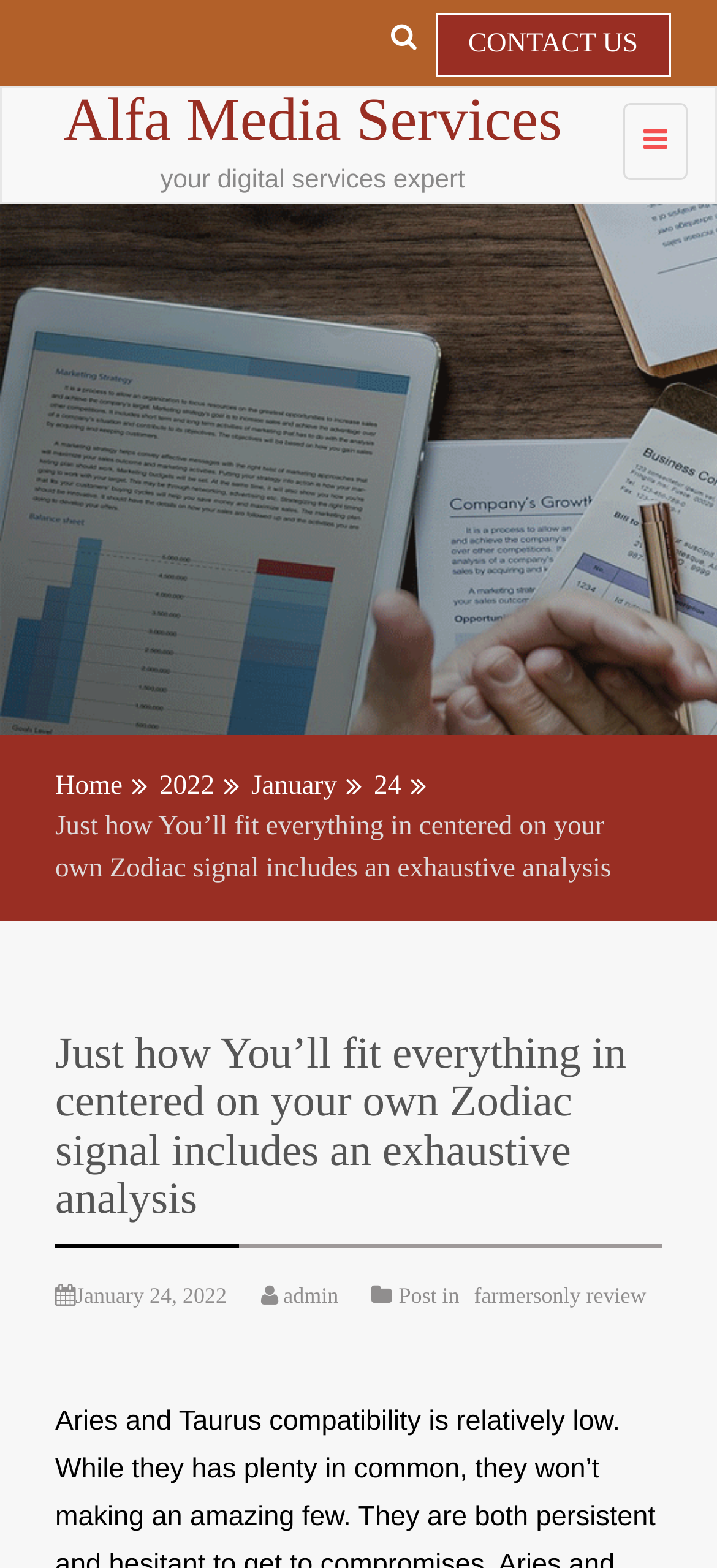Answer the question below with a single word or a brief phrase: 
What is the current date mentioned on the webpage?

January 24, 2022